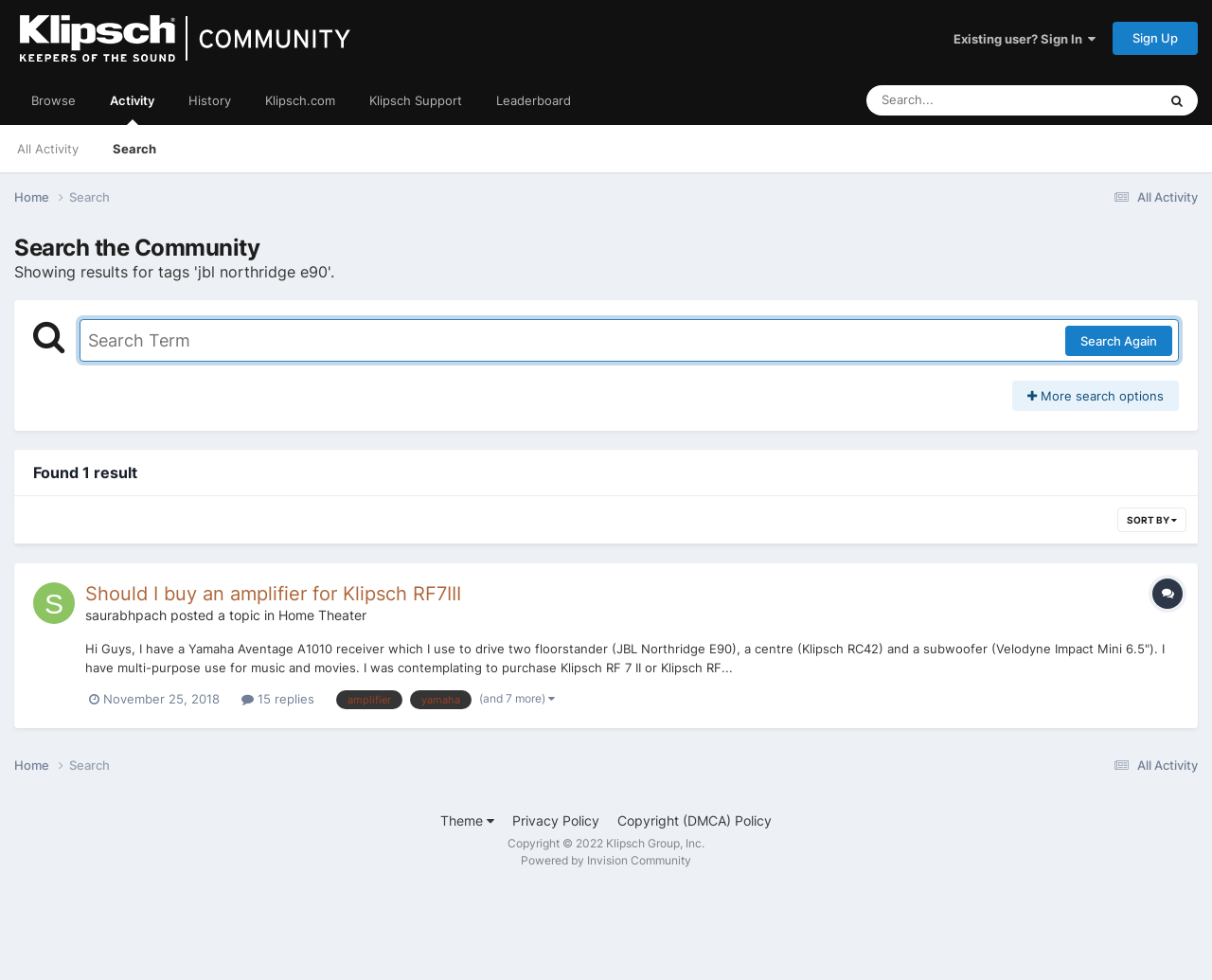How many results are found?
Please provide a detailed answer to the question.

The number of results found can be seen in the text 'Found 1 result' which is located below the search bar.